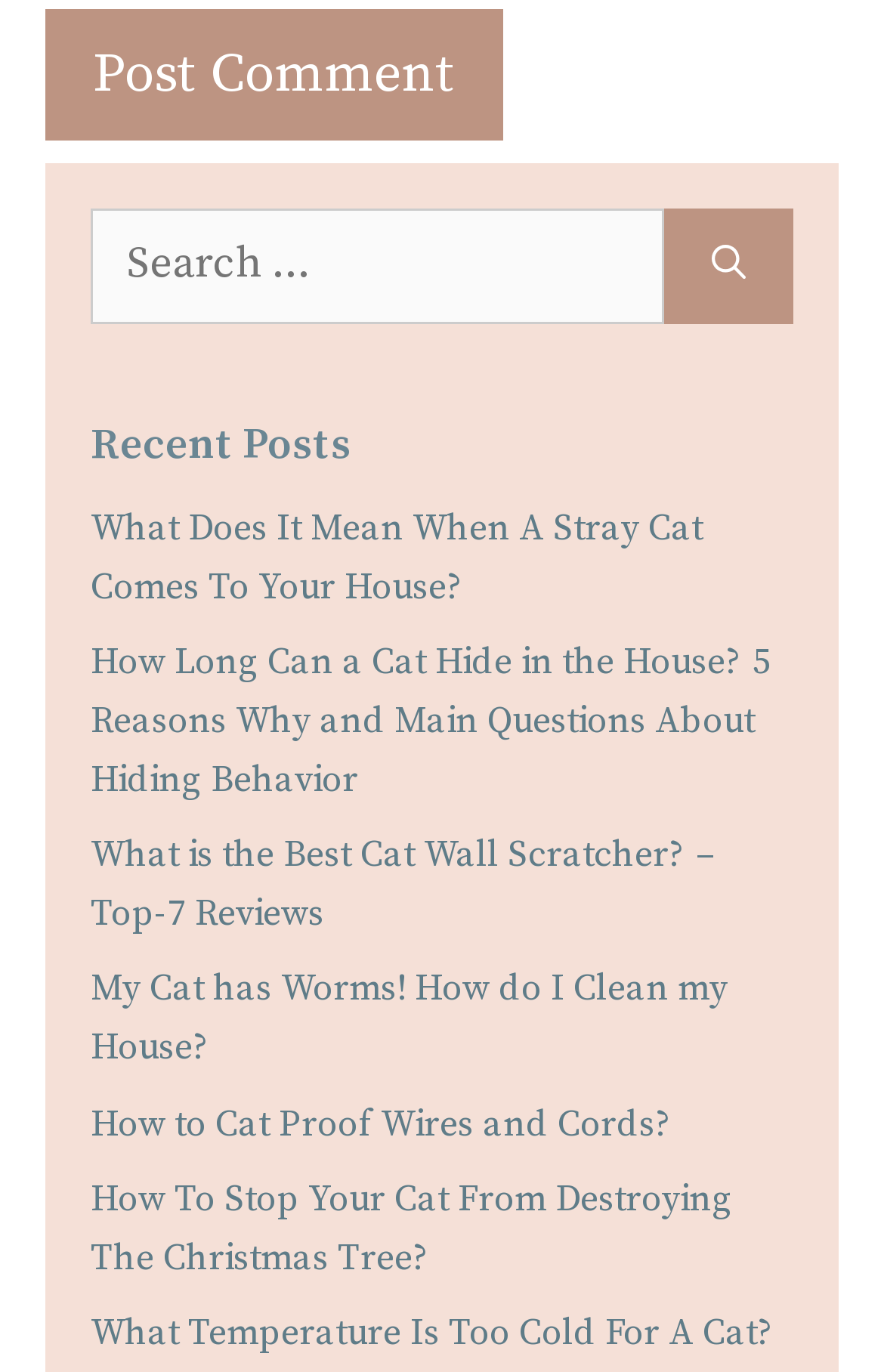Can you determine the bounding box coordinates of the area that needs to be clicked to fulfill the following instruction: "Click on the 'Post Comment' button"?

[0.051, 0.007, 0.569, 0.103]